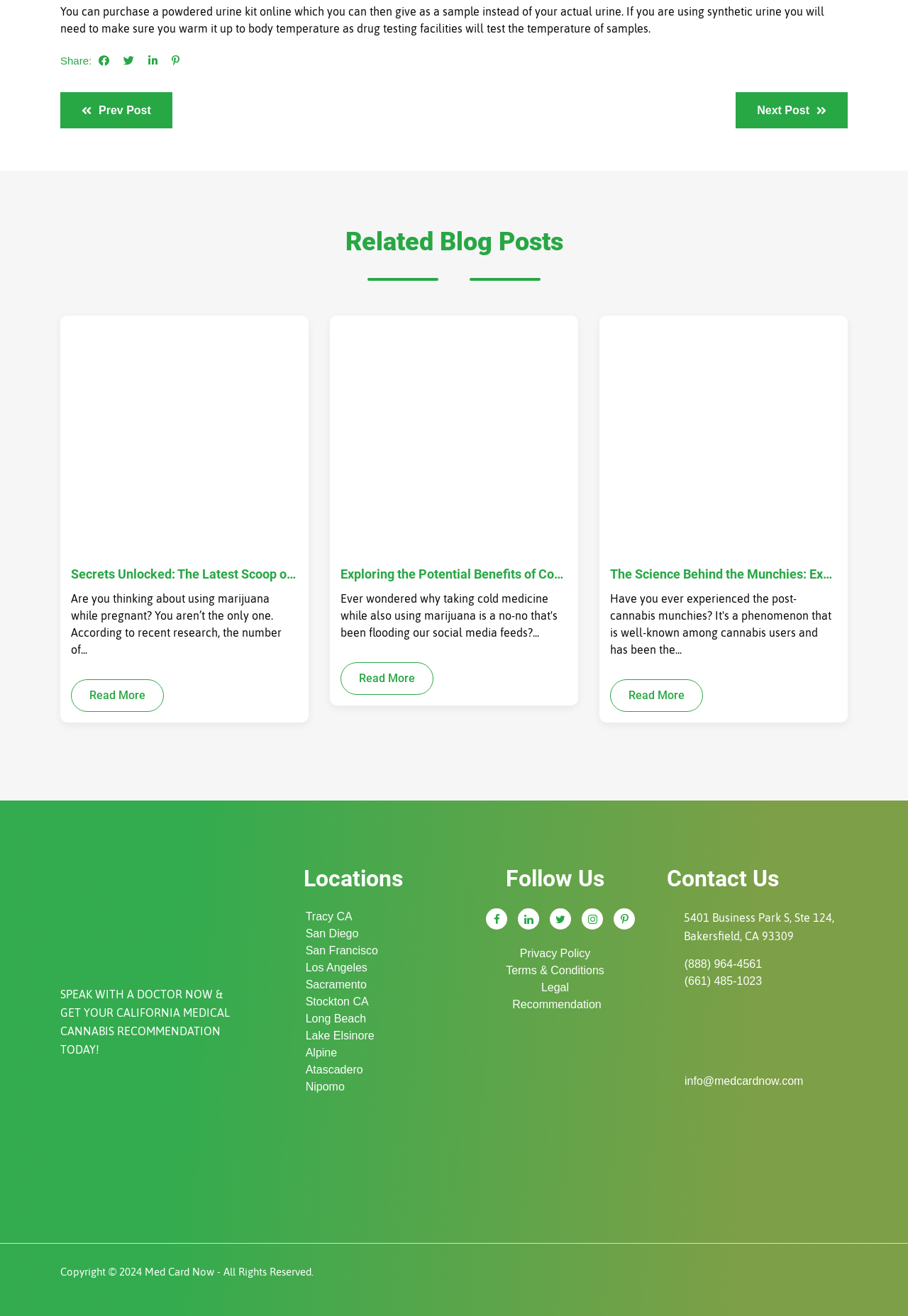Identify the bounding box coordinates of the clickable region required to complete the instruction: "Call the phone number". The coordinates should be given as four float numbers within the range of 0 and 1, i.e., [left, top, right, bottom].

None